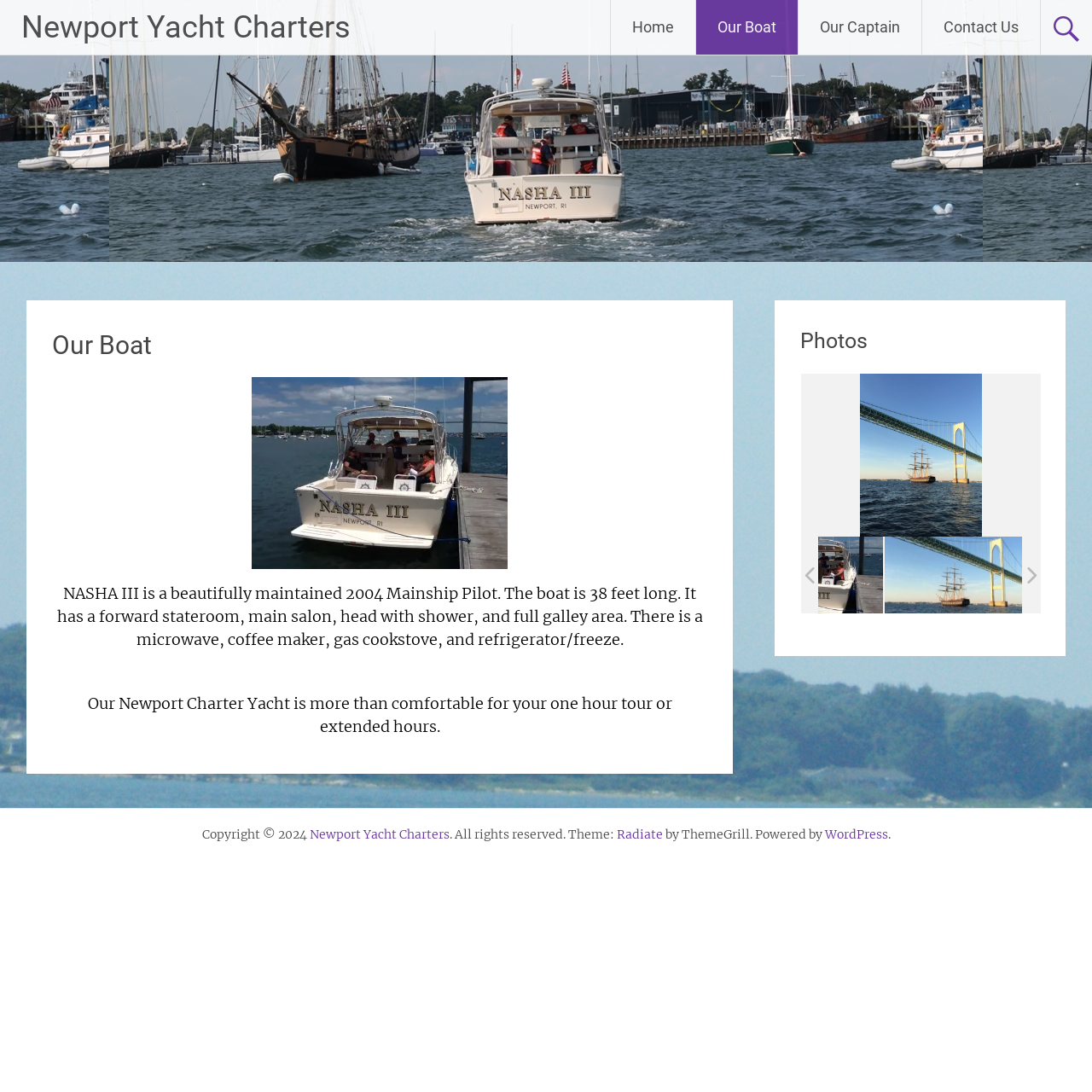Give a short answer to this question using one word or a phrase:
How many images are displayed on the webpage?

7